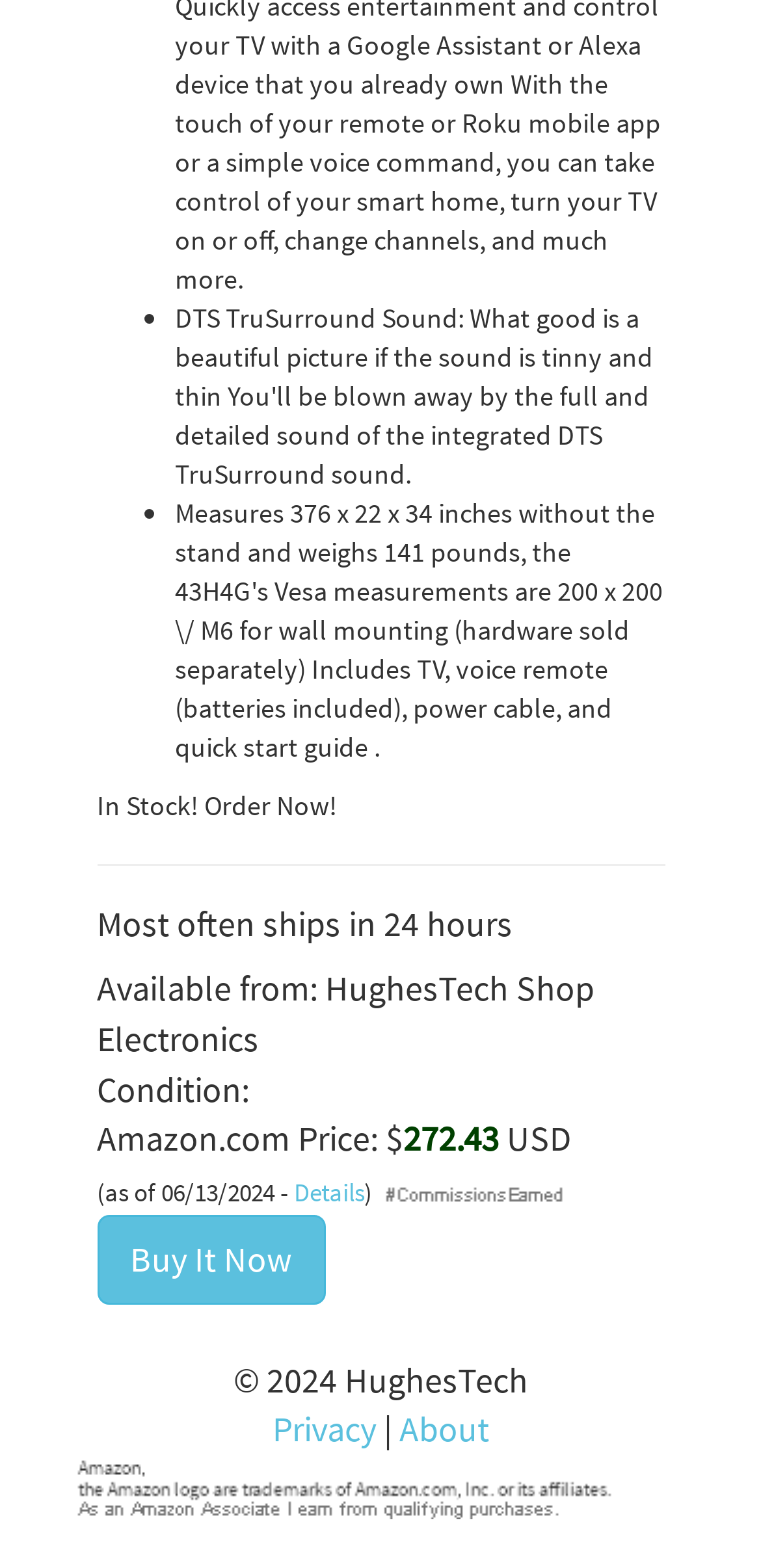Can you look at the image and give a comprehensive answer to the question:
What is the call-to-action button text?

I found the answer by looking at the link element with the text 'Buy It Now' which is a prominent call-to-action button on the webpage.